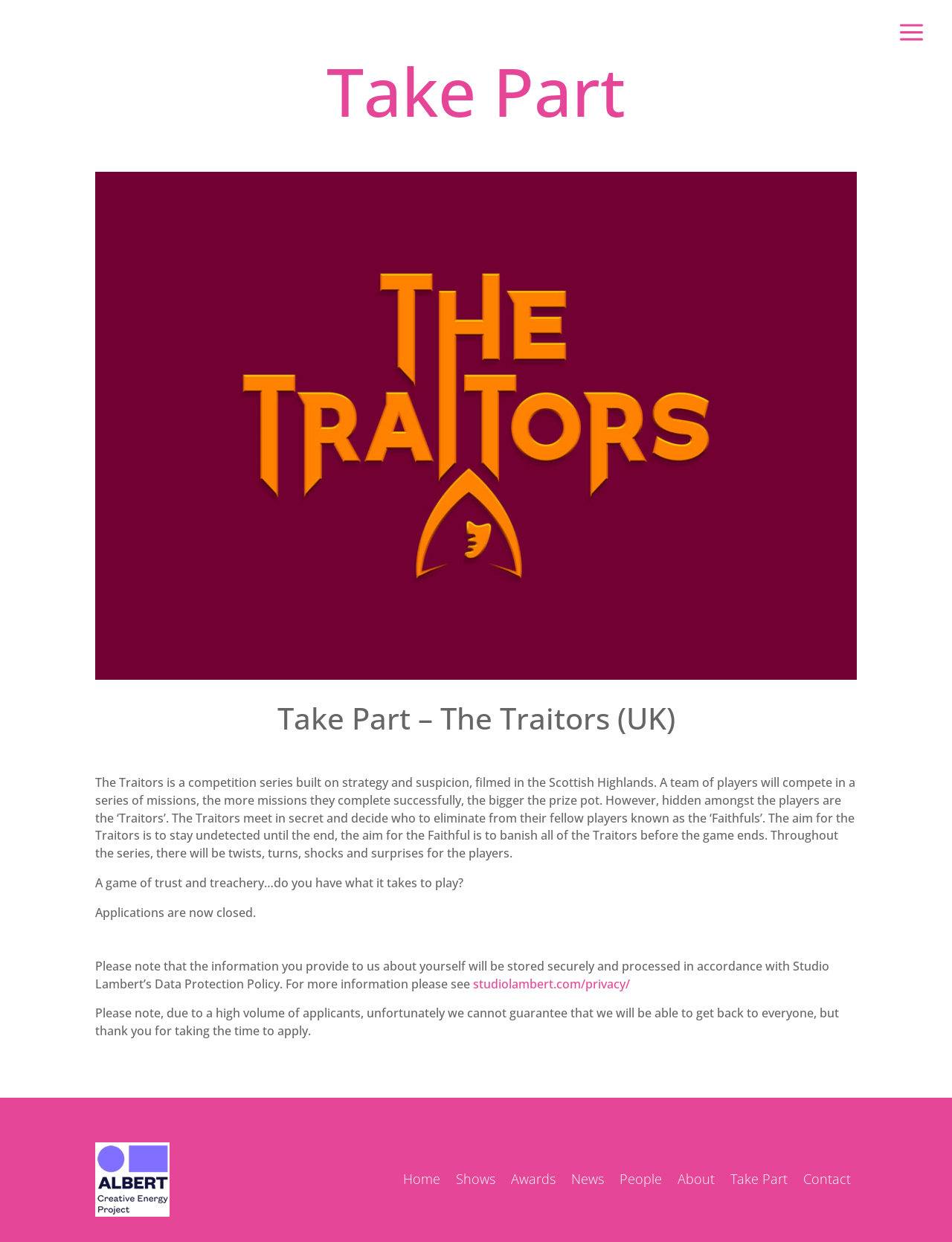What is the name of the competition series?
Look at the screenshot and respond with one word or a short phrase.

The Traitors